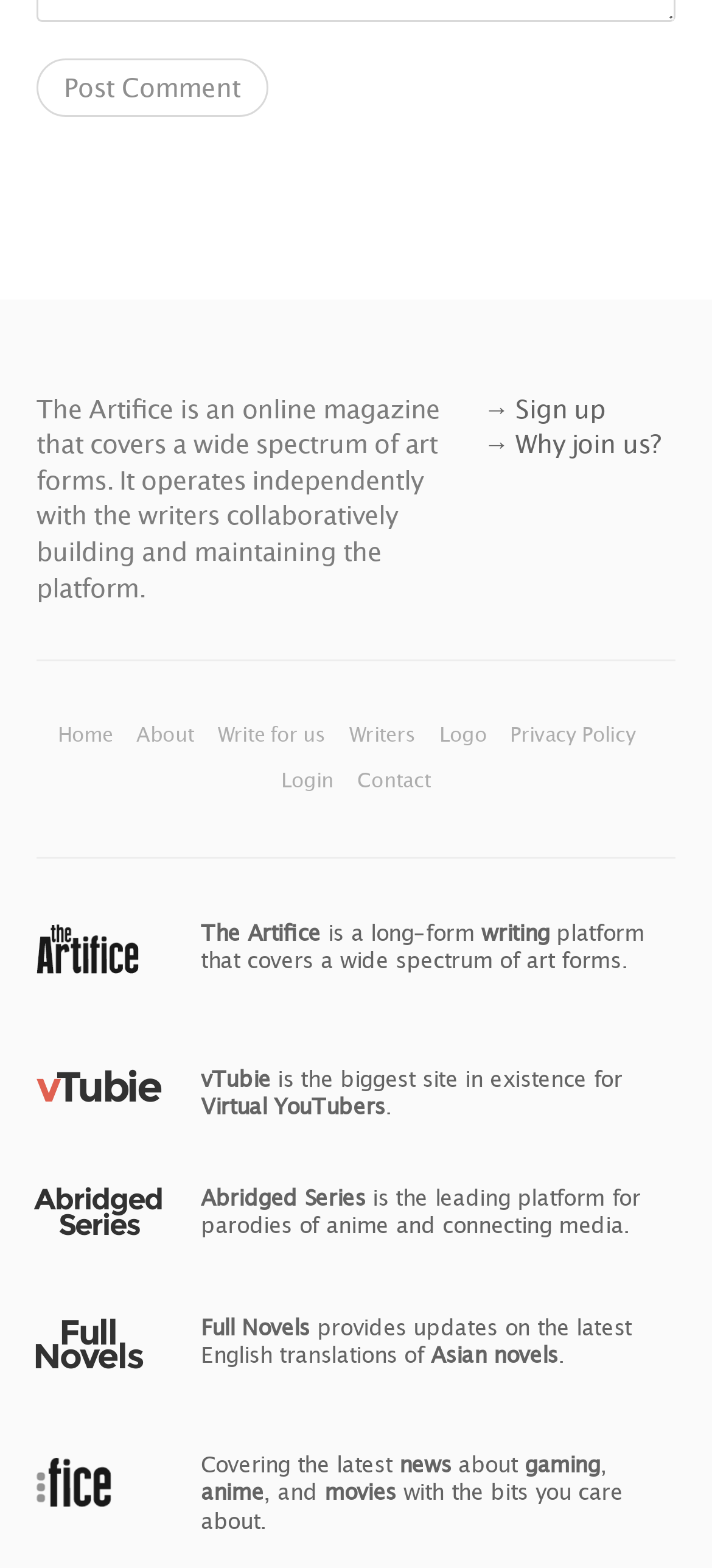What is the purpose of the platform?
Based on the image, please offer an in-depth response to the question.

The purpose of the platform can be found in the description at the top of the webpage, which says 'The Artifice is an online magazine that covers a wide spectrum of art forms.'